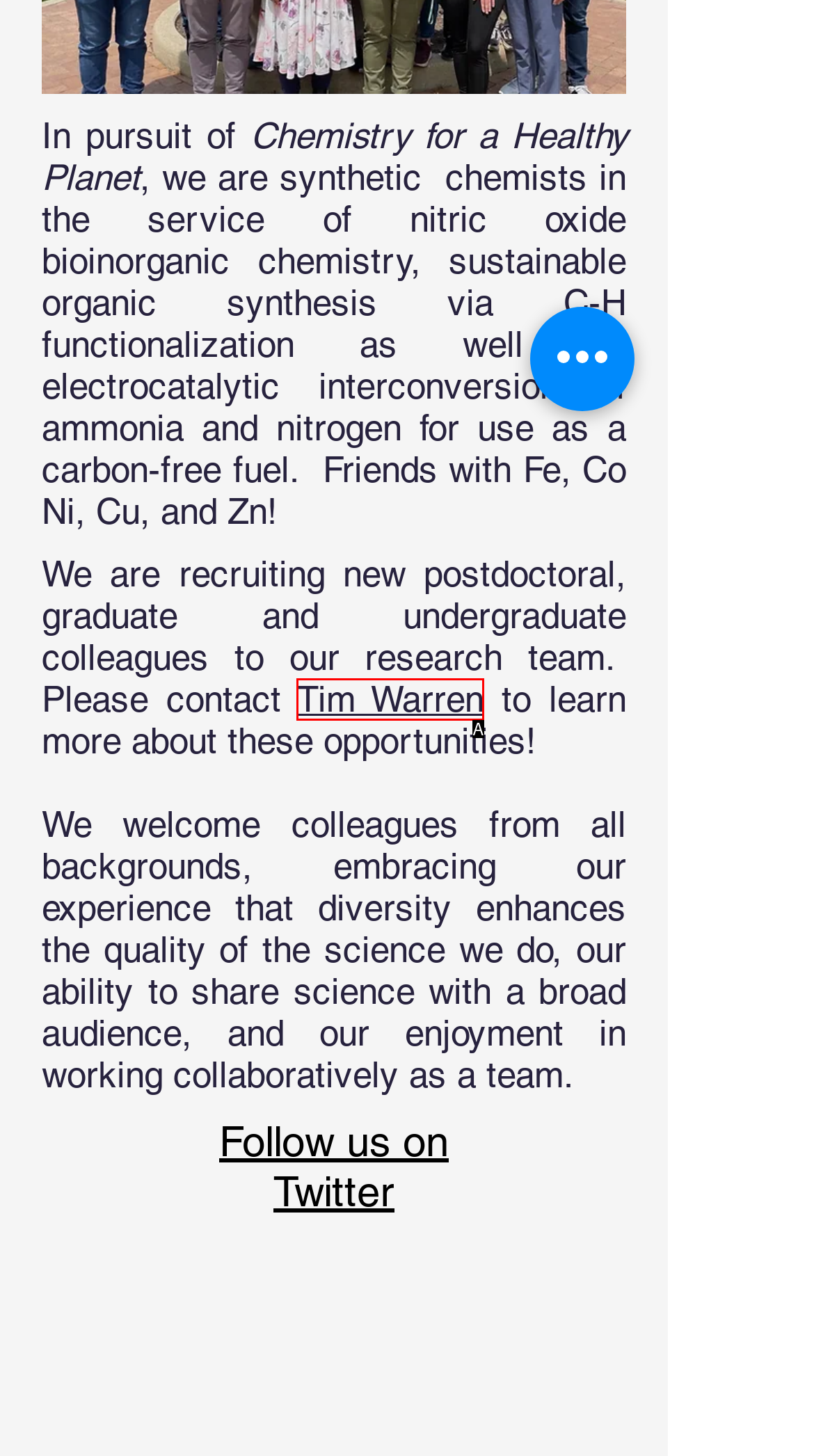Identify the HTML element that corresponds to the following description: Money Provide the letter of the best matching option.

None